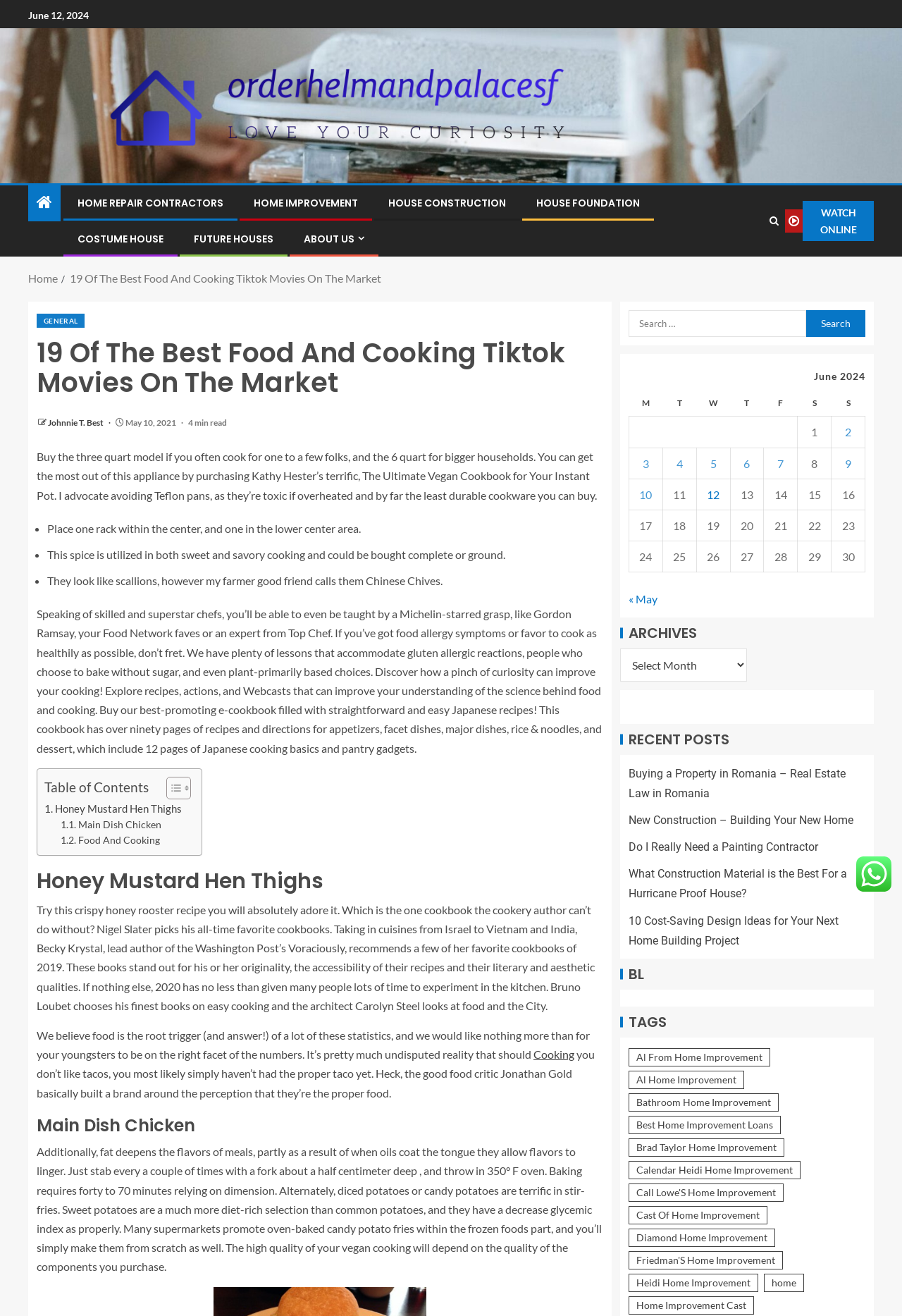Find the bounding box coordinates of the element to click in order to complete this instruction: "Go to the 'ABOUT US' page". The bounding box coordinates must be four float numbers between 0 and 1, denoted as [left, top, right, bottom].

[0.337, 0.176, 0.404, 0.187]